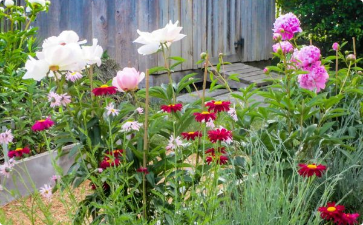Offer a detailed narrative of the image's content.

The image showcases a vibrant garden scene featuring a variety of blooming flowers, including elegant peonies in shades of white and pink, along with clusters of colorful daisies and other flowering plants. The lush greenery surrounding the flowers suggests a well-maintained heritage garden. In the background, there is visible wooden architecture, possibly a shed or similar structure, adding rustic charm to the scene. This garden represents the beauty and diversity found in the Heritage Garden at the Cortes Island Museum, particularly during the early summer when flowers like peonies are in full bloom, creating a spectacular display of color and fragrance.